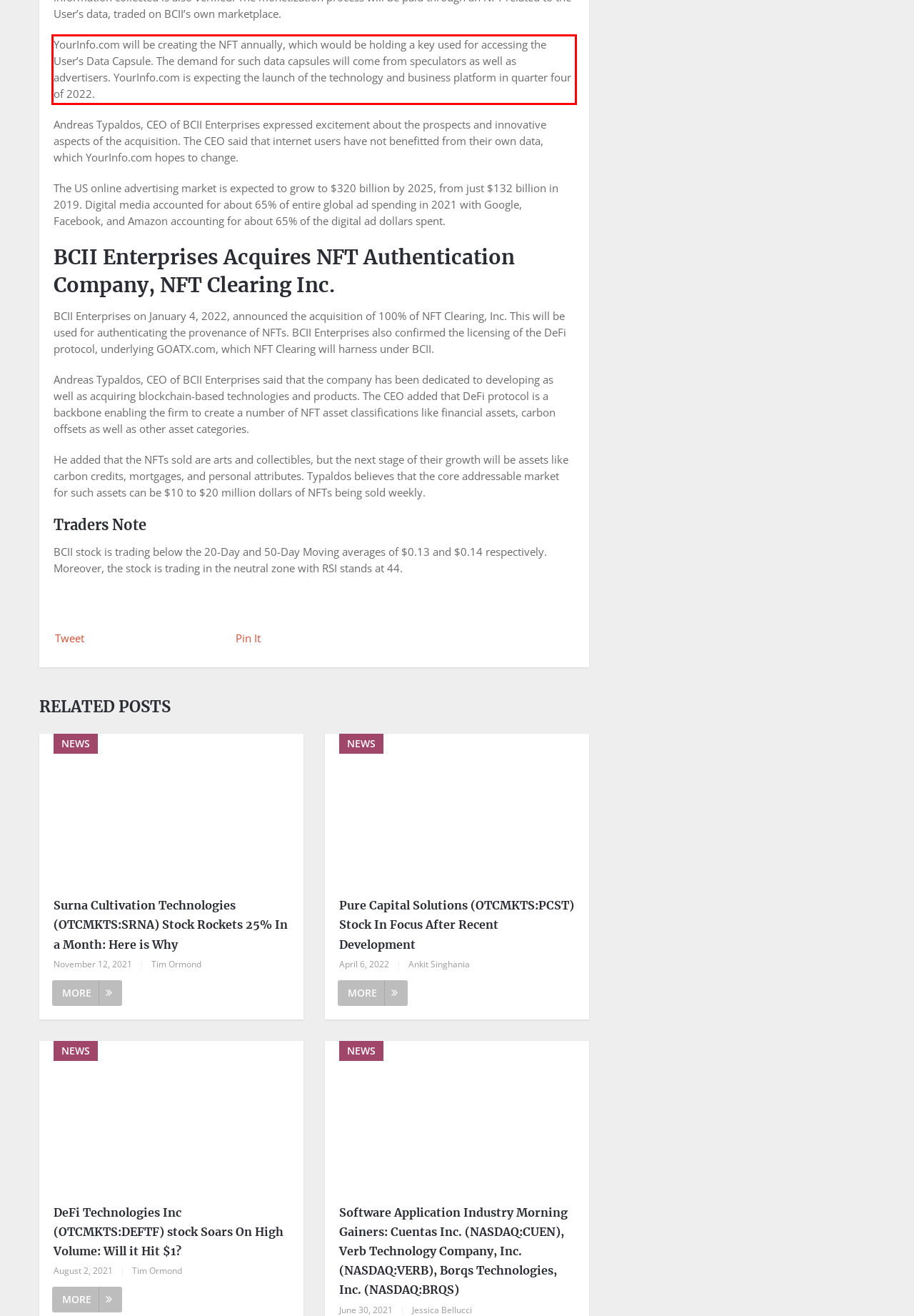You are provided with a screenshot of a webpage that includes a UI element enclosed in a red rectangle. Extract the text content inside this red rectangle.

YourInfo.com will be creating the NFT annually, which would be holding a key used for accessing the User’s Data Capsule. The demand for such data capsules will come from speculators as well as advertisers. YourInfo.com is expecting the launch of the technology and business platform in quarter four of 2022.